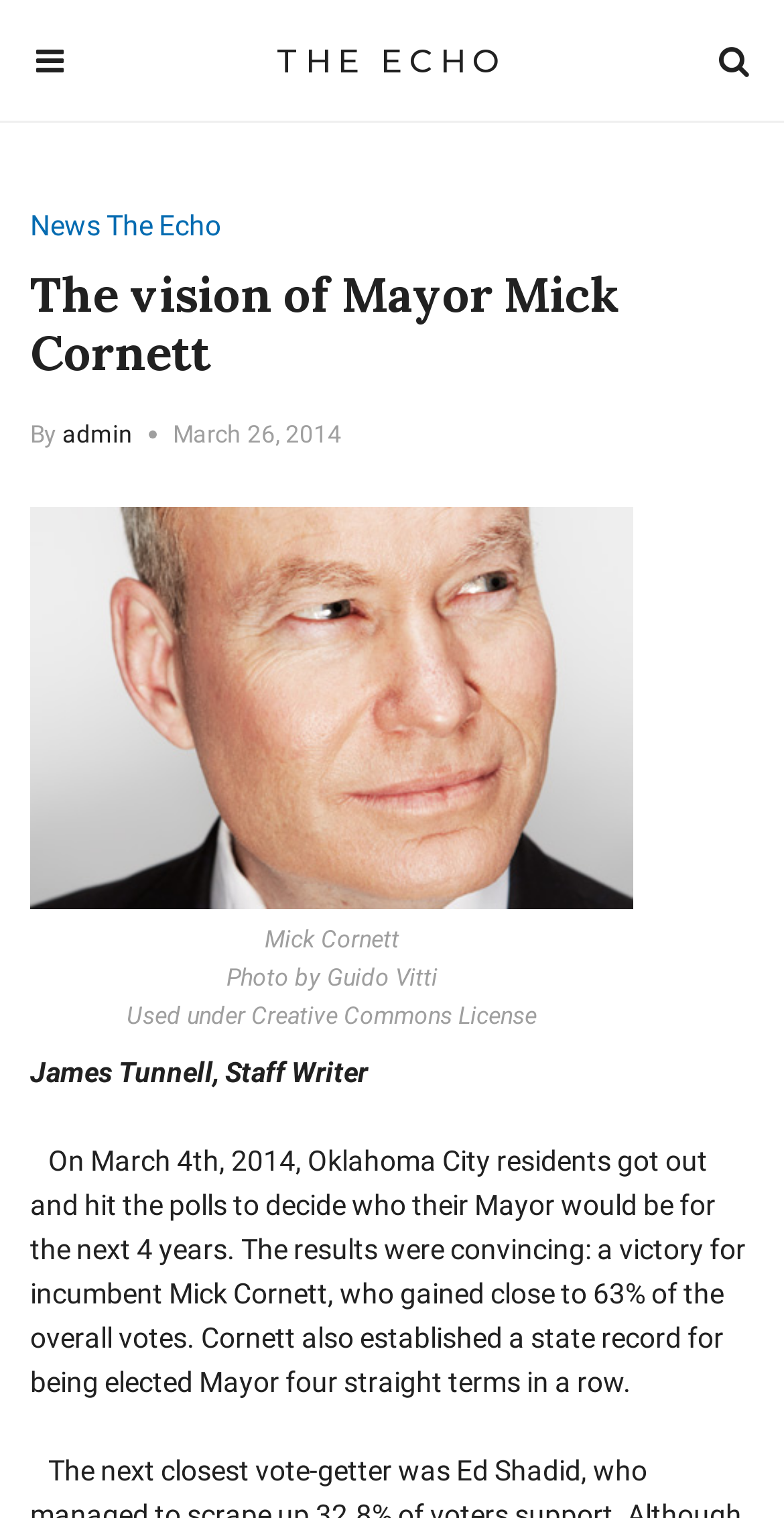Extract the bounding box coordinates for the UI element described by the text: "The Echo". The coordinates should be in the form of [left, top, right, bottom] with values between 0 and 1.

[0.136, 0.138, 0.282, 0.159]